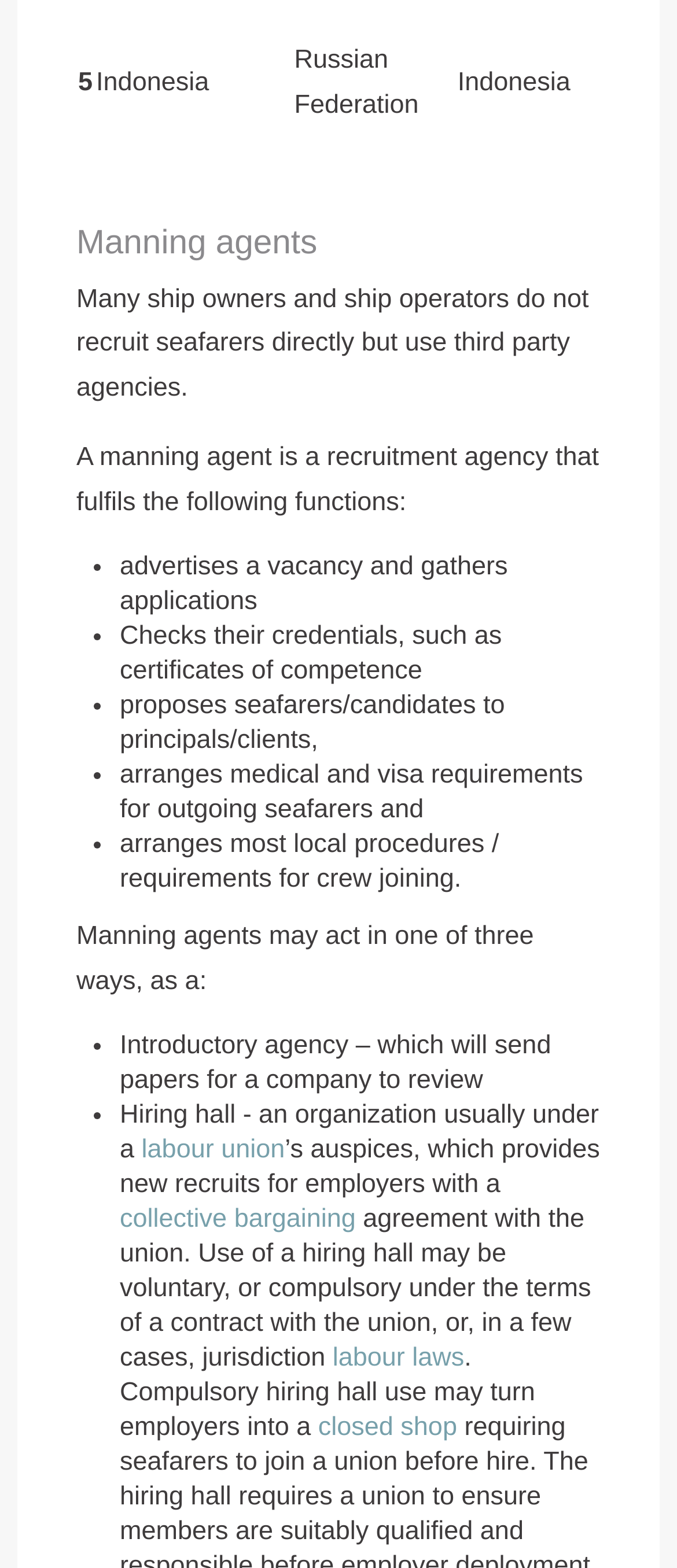Give a short answer to this question using one word or a phrase:
What are the three ways manning agents may act?

Introductory agency, Hiring hall, or other